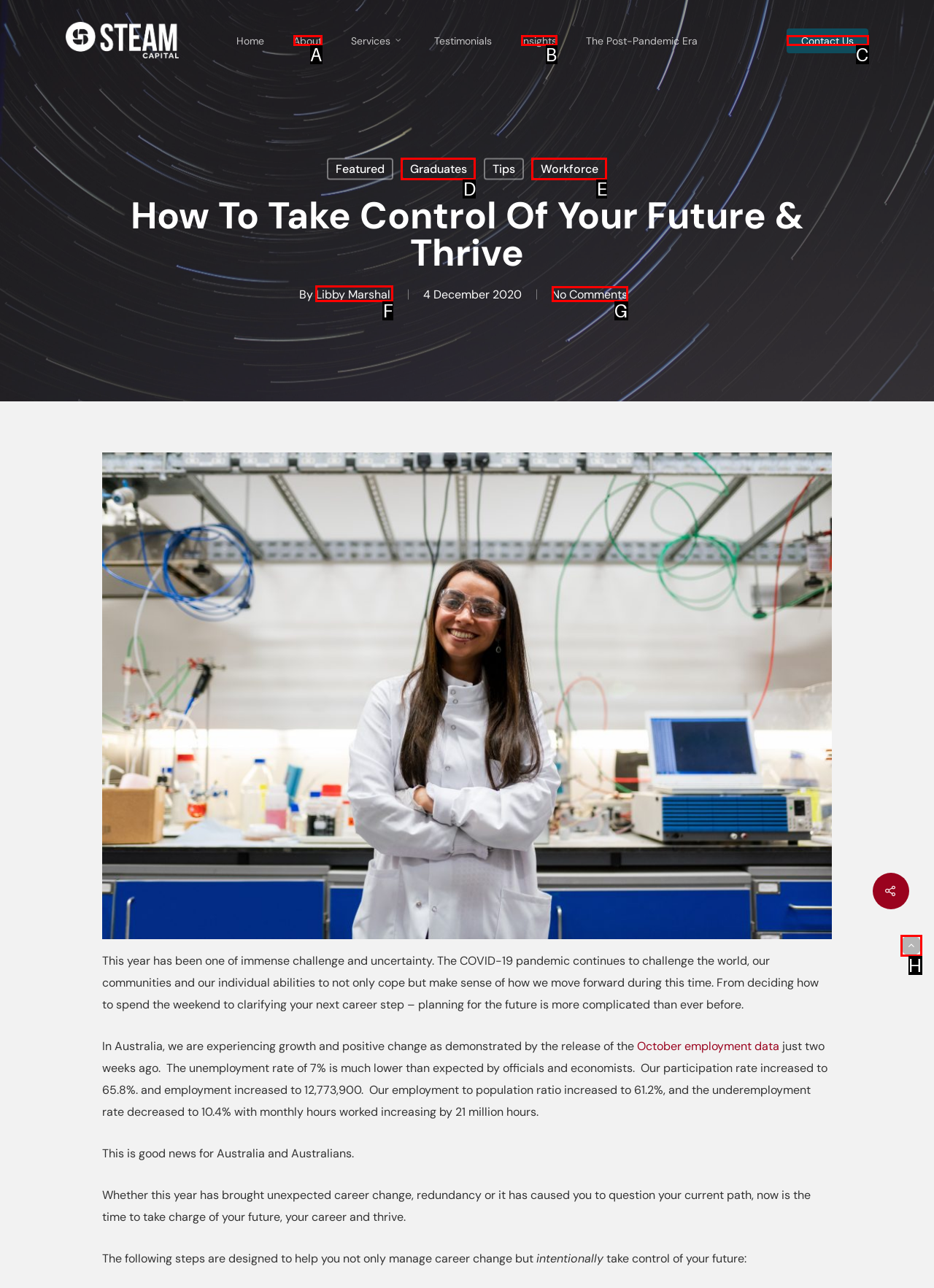Determine the letter of the UI element that will complete the task: Read the article by Libby Marshall
Reply with the corresponding letter.

F